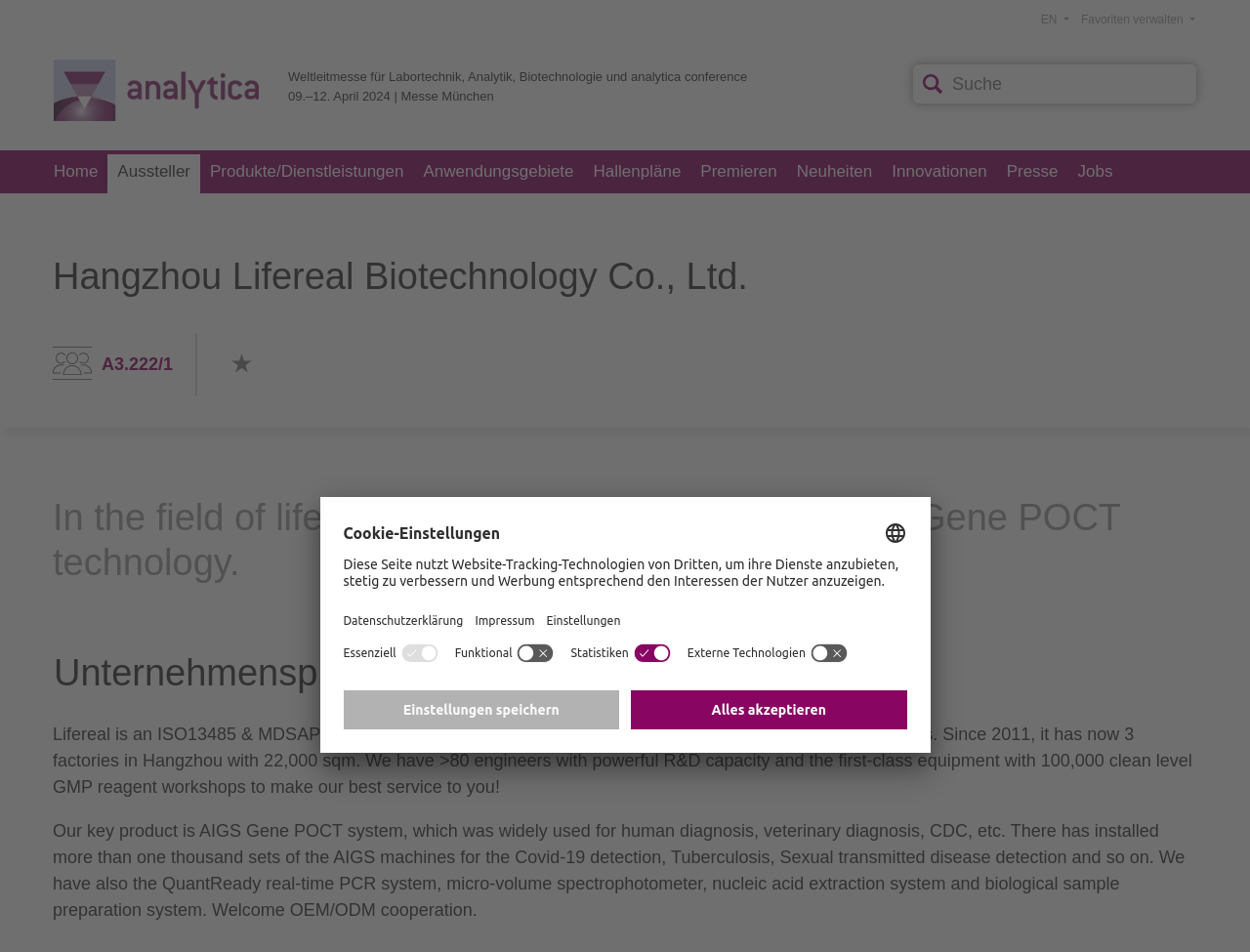Please predict the bounding box coordinates of the element's region where a click is necessary to complete the following instruction: "Click the Facebook link". The coordinates should be represented by four float numbers between 0 and 1, i.e., [left, top, right, bottom].

None